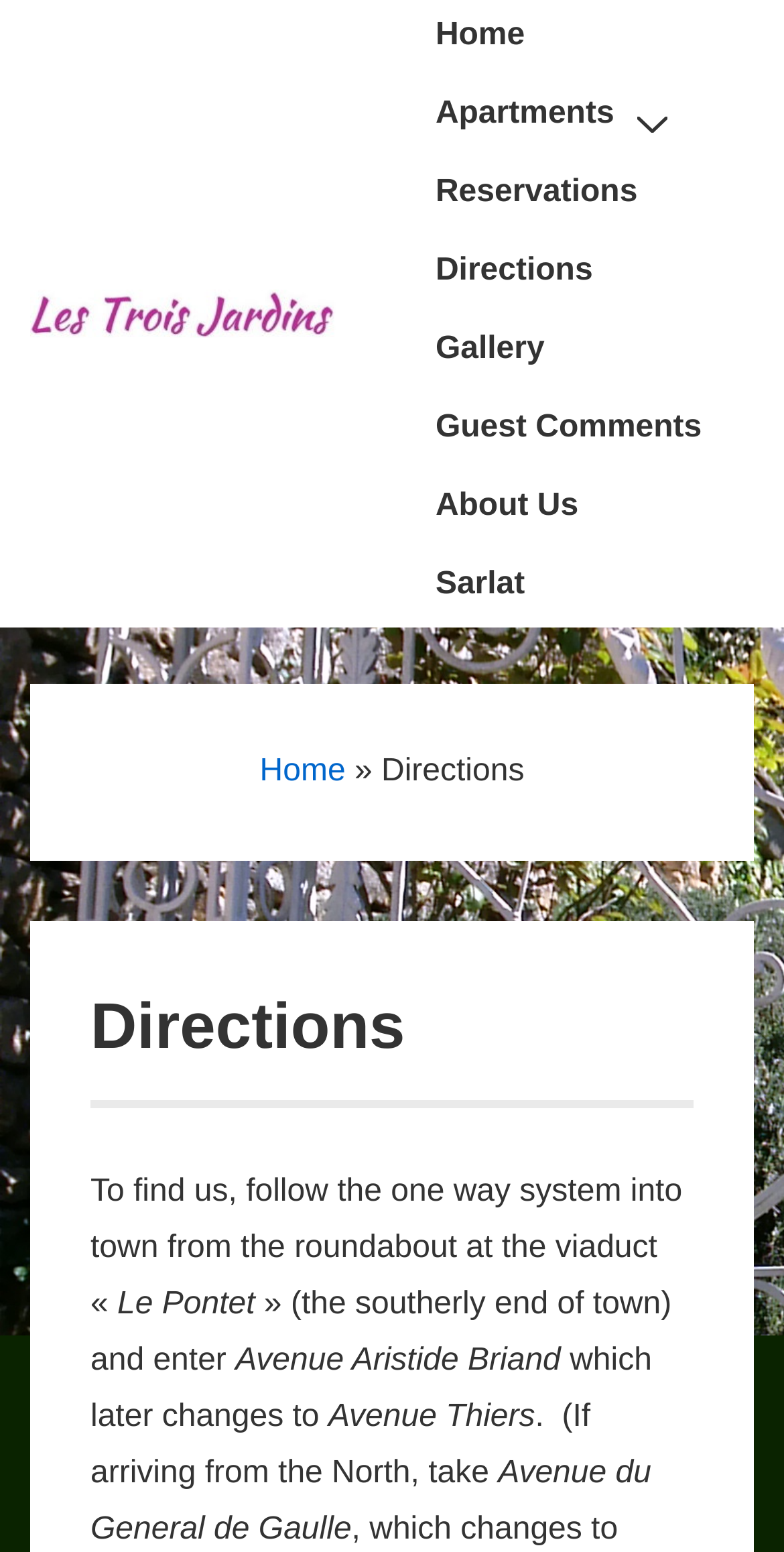What is the purpose of the webpage?
Answer the question with a detailed explanation, including all necessary information.

The purpose of the webpage is to provide directions to Les Trois Jardins, as evident from the StaticText elements that provide step-by-step instructions on how to reach the location.